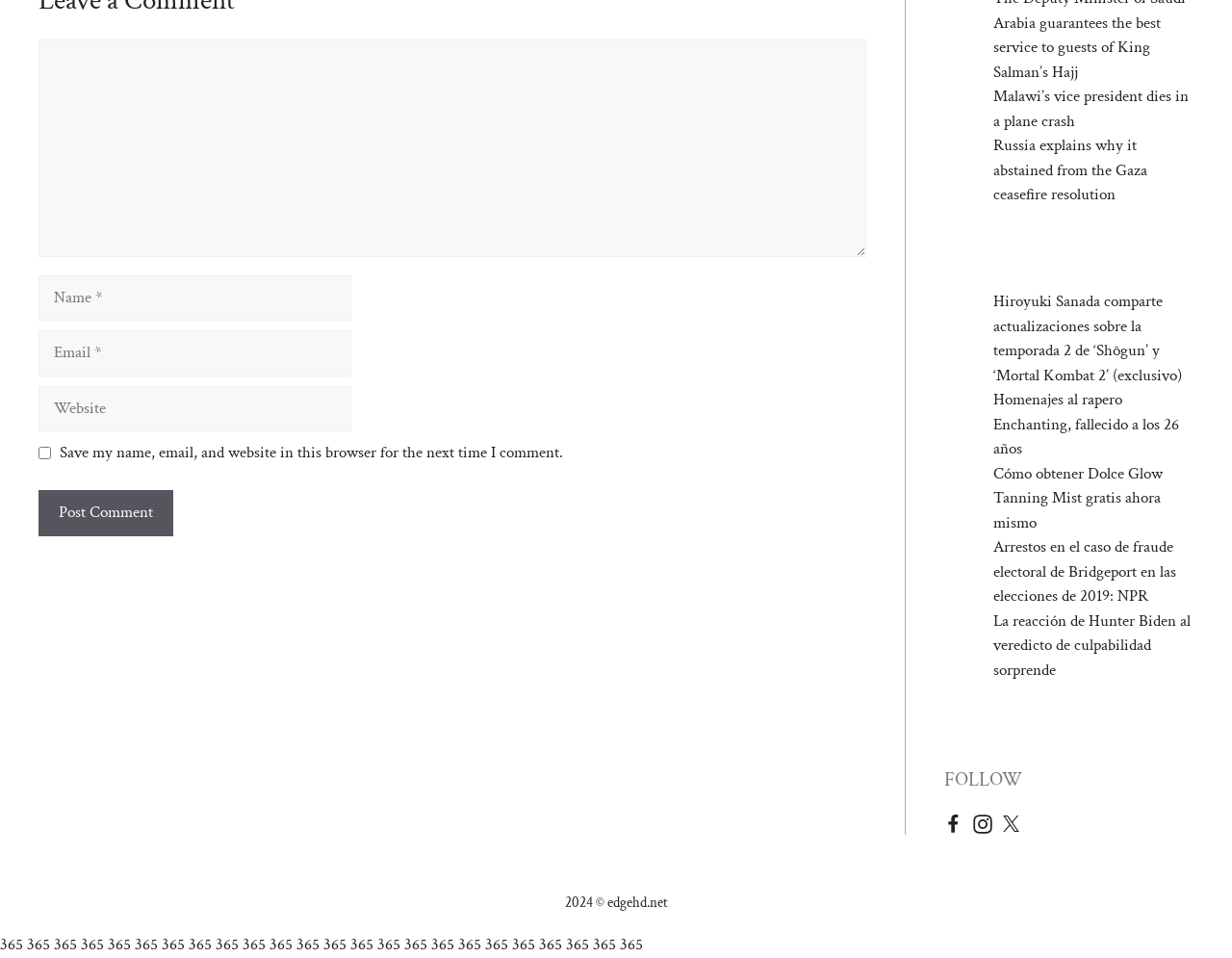For the element described, predict the bounding box coordinates as (top-left x, top-left y, bottom-right x, bottom-right y). All values should be between 0 and 1. Element description: 365

[0.131, 0.975, 0.15, 0.997]